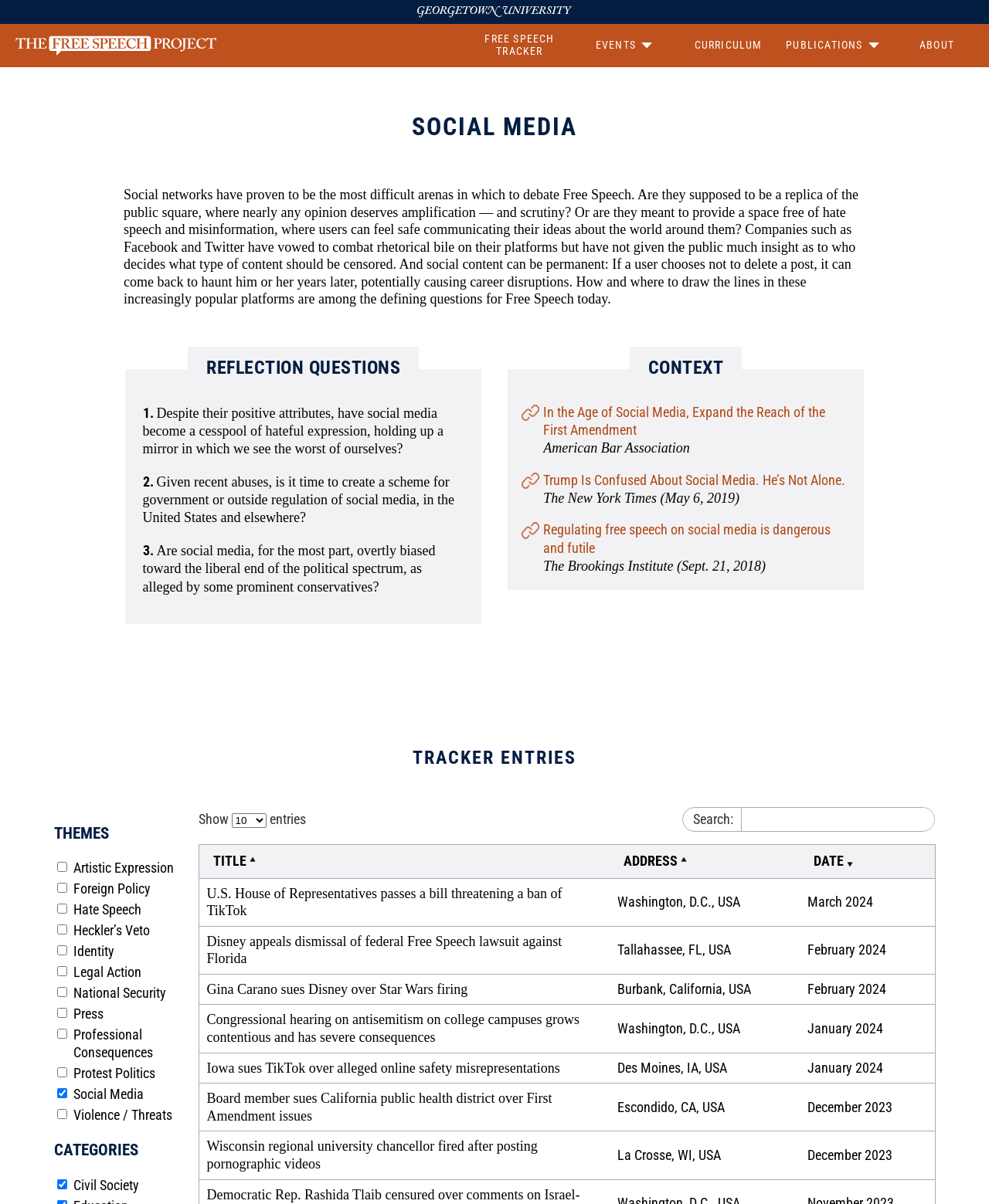Find the bounding box coordinates for the element that must be clicked to complete the instruction: "Read the 'About' section". The coordinates should be four float numbers between 0 and 1, indicated as [left, top, right, bottom].

None